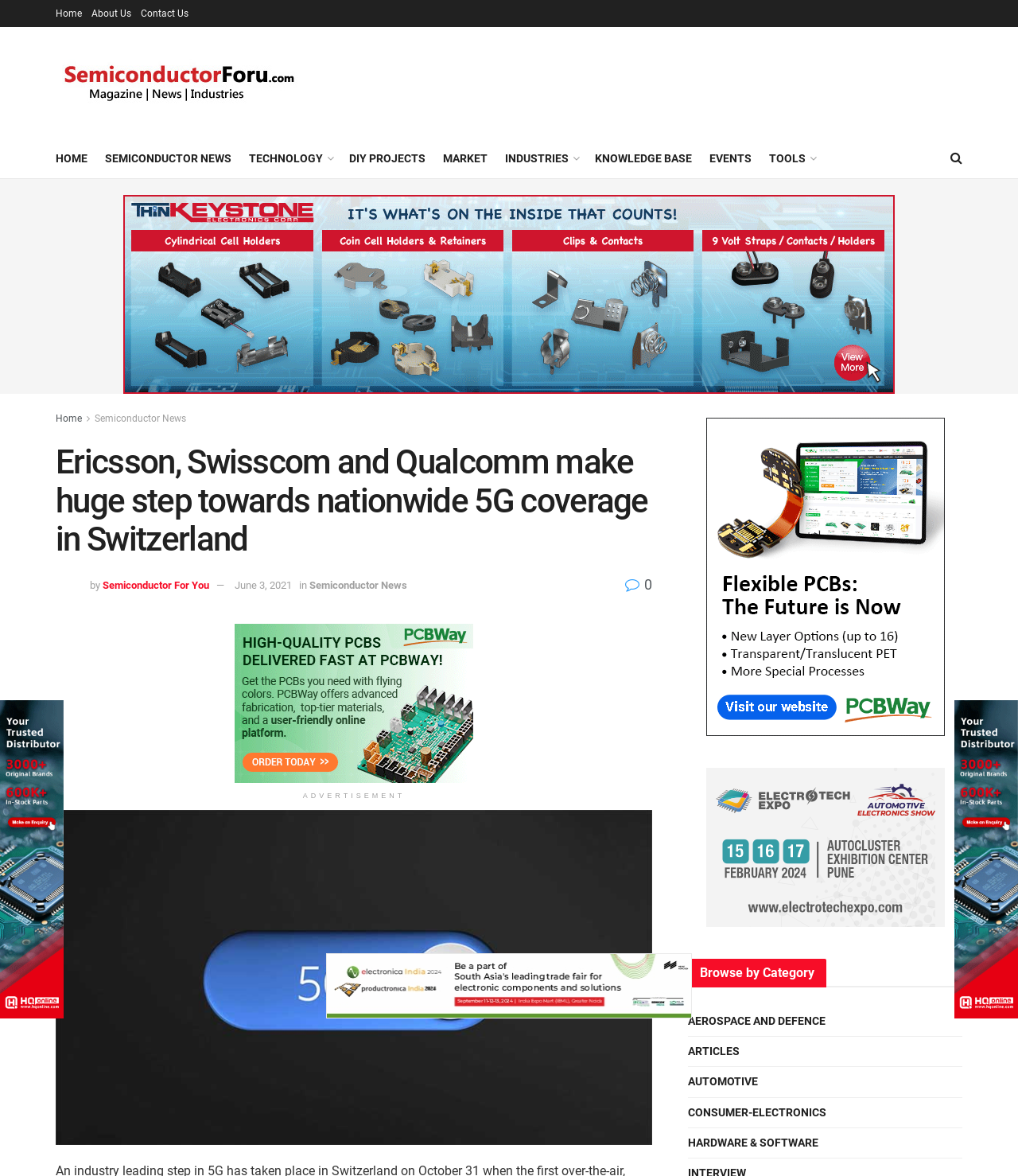What is the topic of the main article?
Provide a one-word or short-phrase answer based on the image.

5G coverage in Switzerland